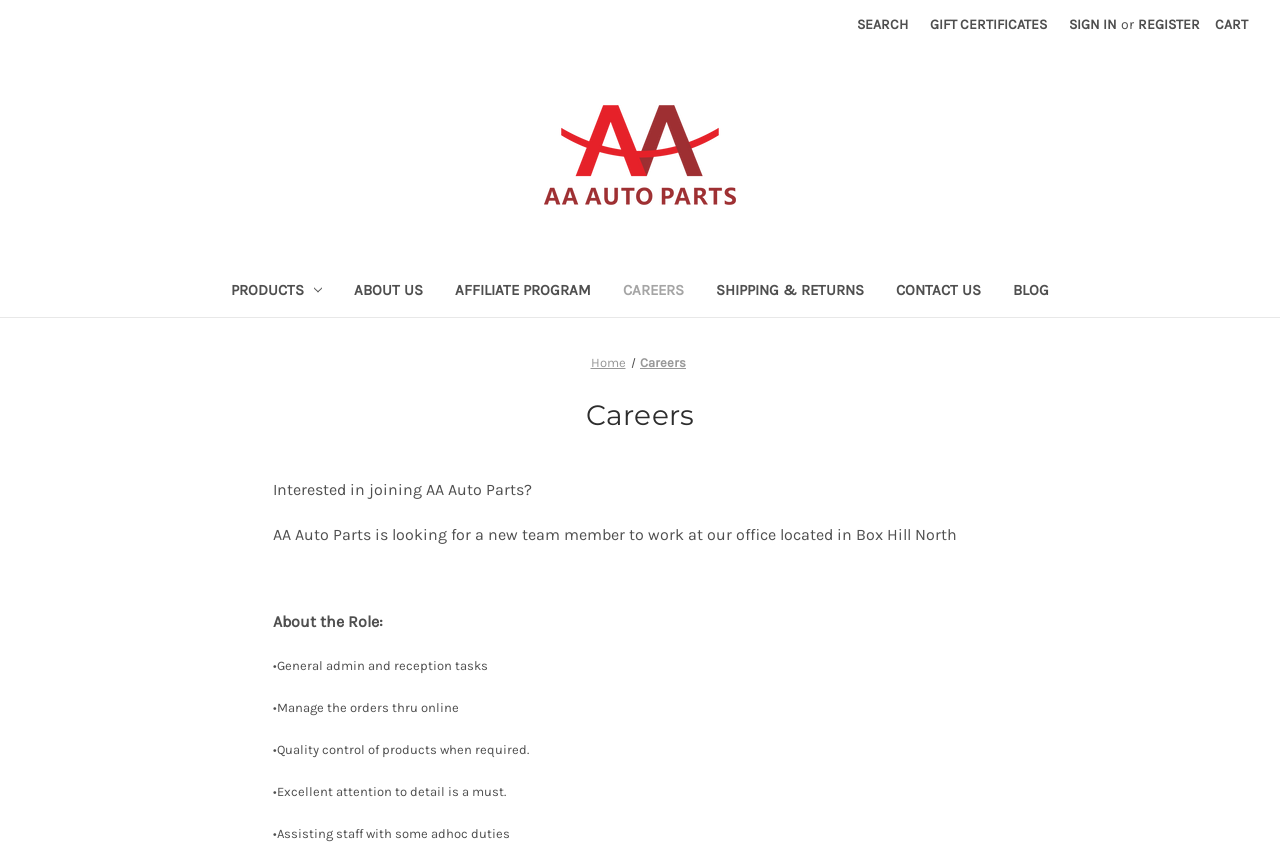Provide a one-word or one-phrase answer to the question:
What is the company name on the top left?

AA Auto Parts